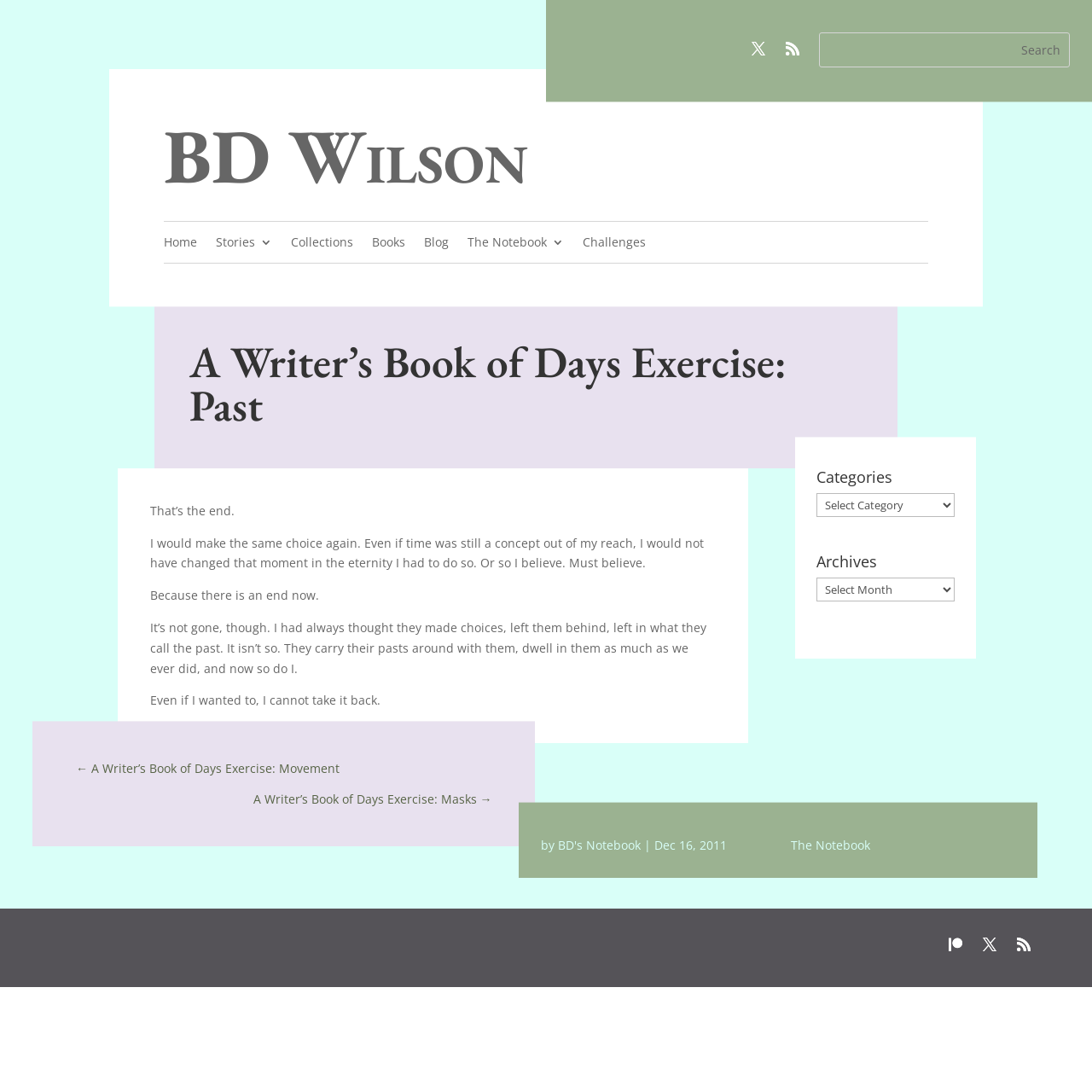Respond concisely with one word or phrase to the following query:
What is the date of the blog post?

Dec 16, 2011